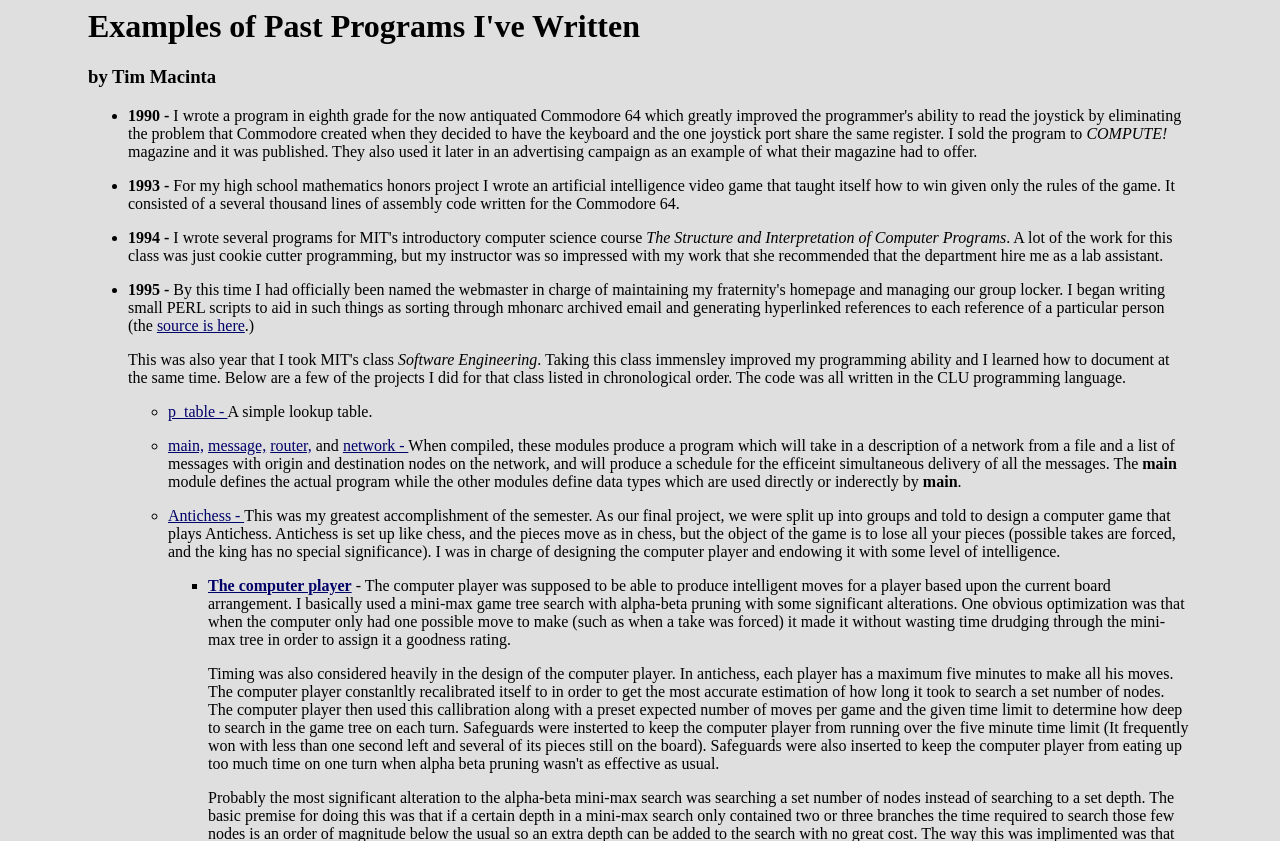Locate the bounding box coordinates of the clickable part needed for the task: "Explore the link 'The computer player'".

[0.162, 0.686, 0.275, 0.706]